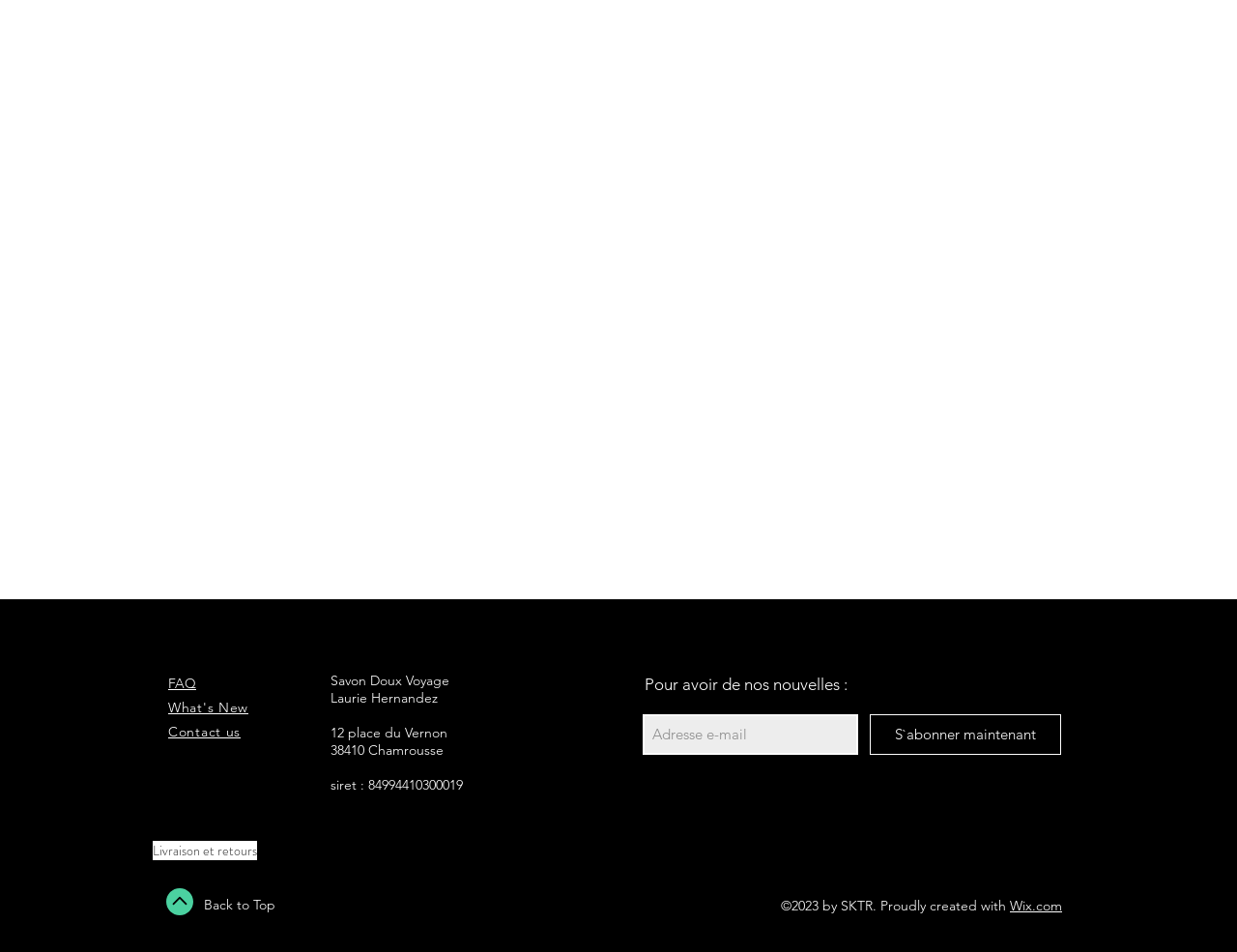Identify the bounding box coordinates of the clickable region required to complete the instruction: "Go back to top". The coordinates should be given as four float numbers within the range of 0 and 1, i.e., [left, top, right, bottom].

[0.165, 0.941, 0.223, 0.959]